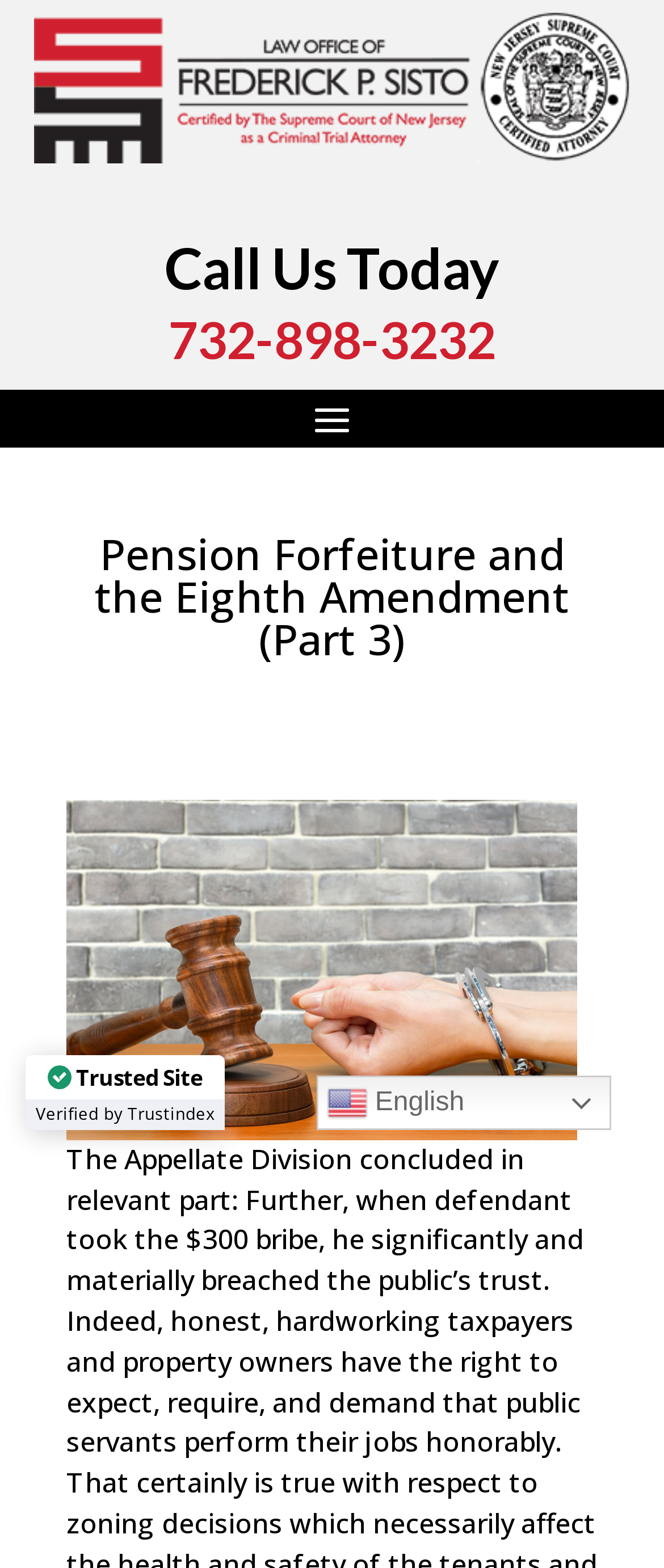Find and indicate the bounding box coordinates of the region you should select to follow the given instruction: "Check Twitter".

None